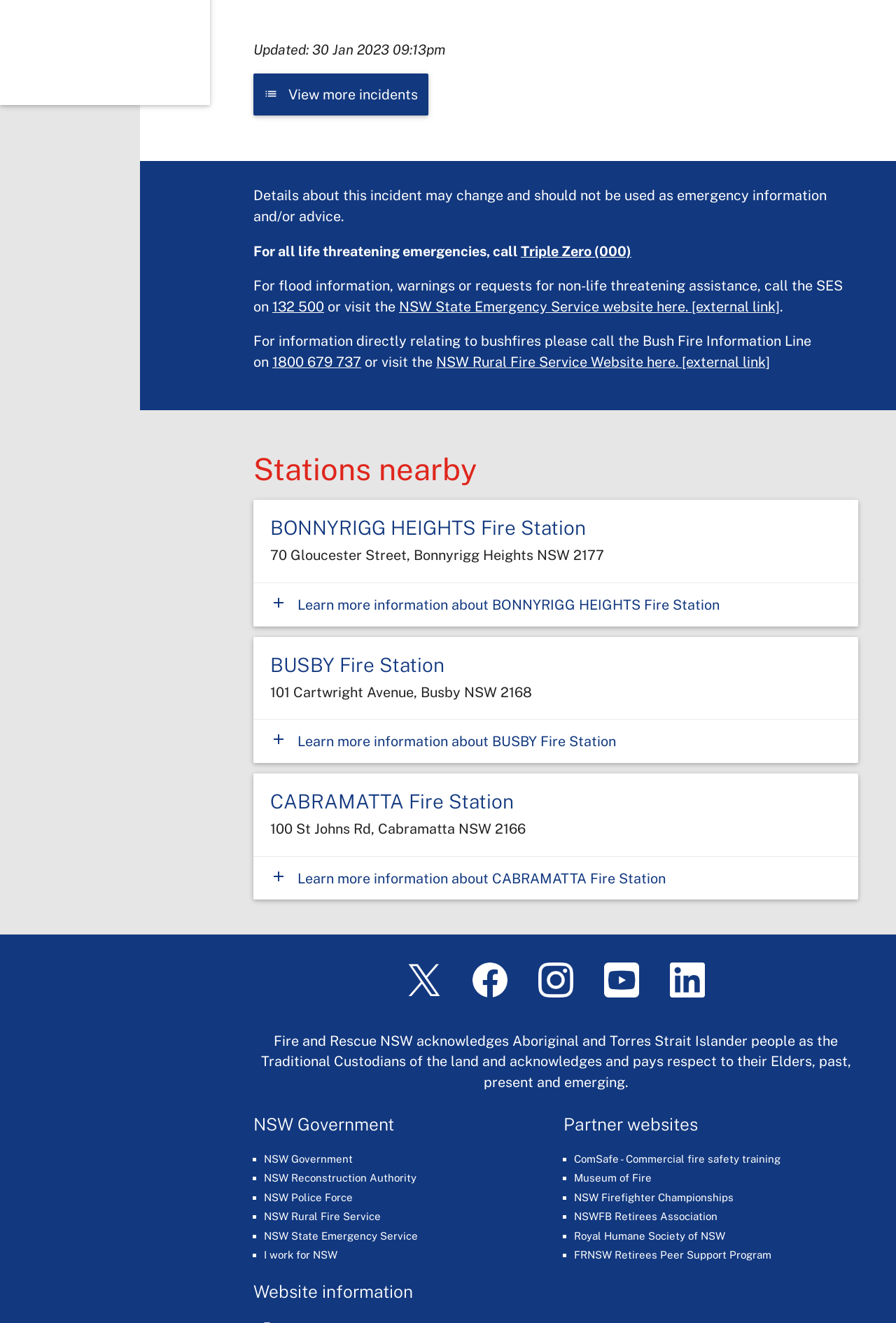Please provide the bounding box coordinates for the UI element as described: "NSWFB Retirees Association". The coordinates must be four floats between 0 and 1, represented as [left, top, right, bottom].

[0.641, 0.915, 0.801, 0.924]